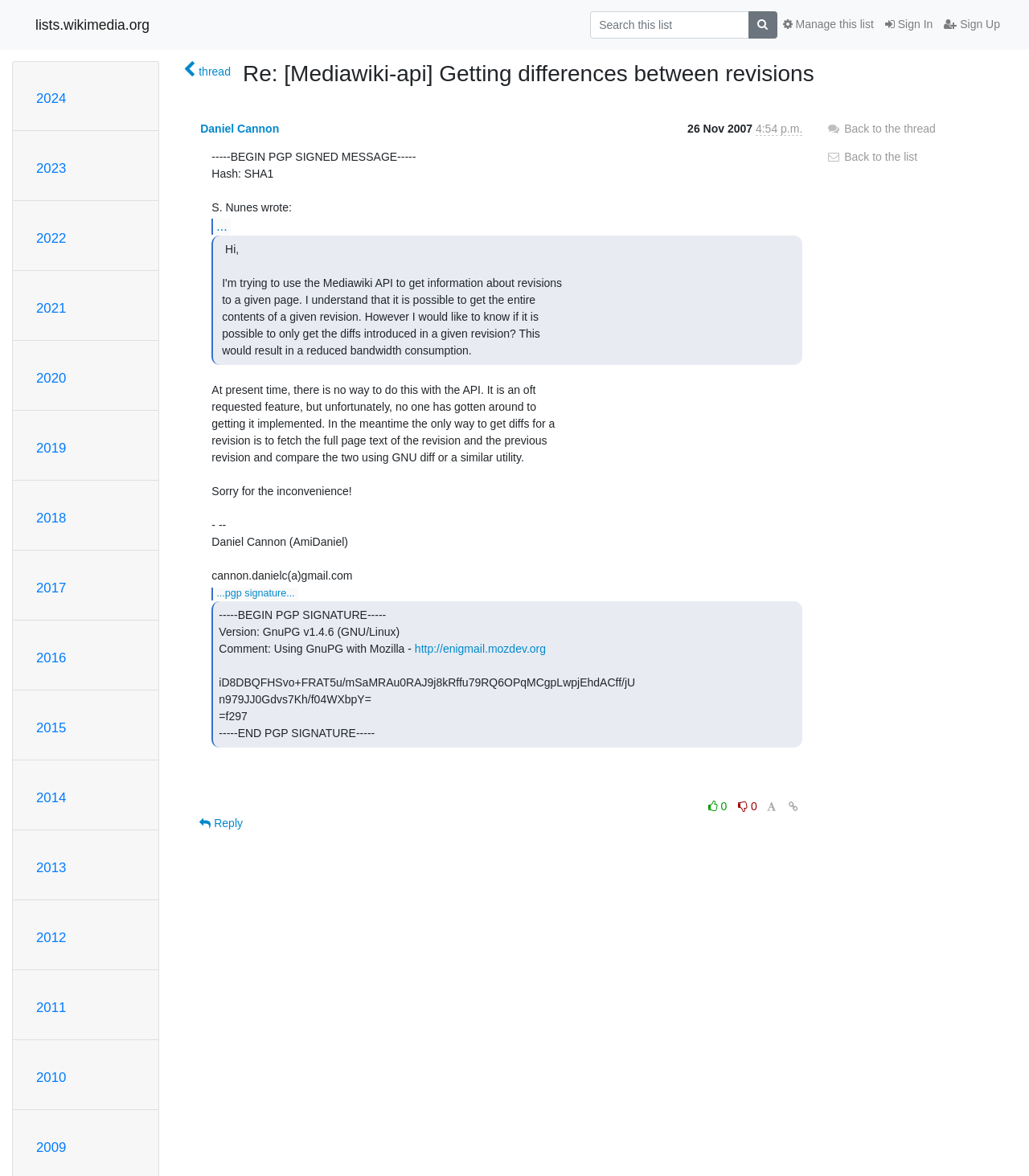How many years are listed on the webpage?
Give a detailed response to the question by analyzing the screenshot.

I counted the number of headings on the webpage, each representing a year from 2009 to 2024, and found 15 years listed.